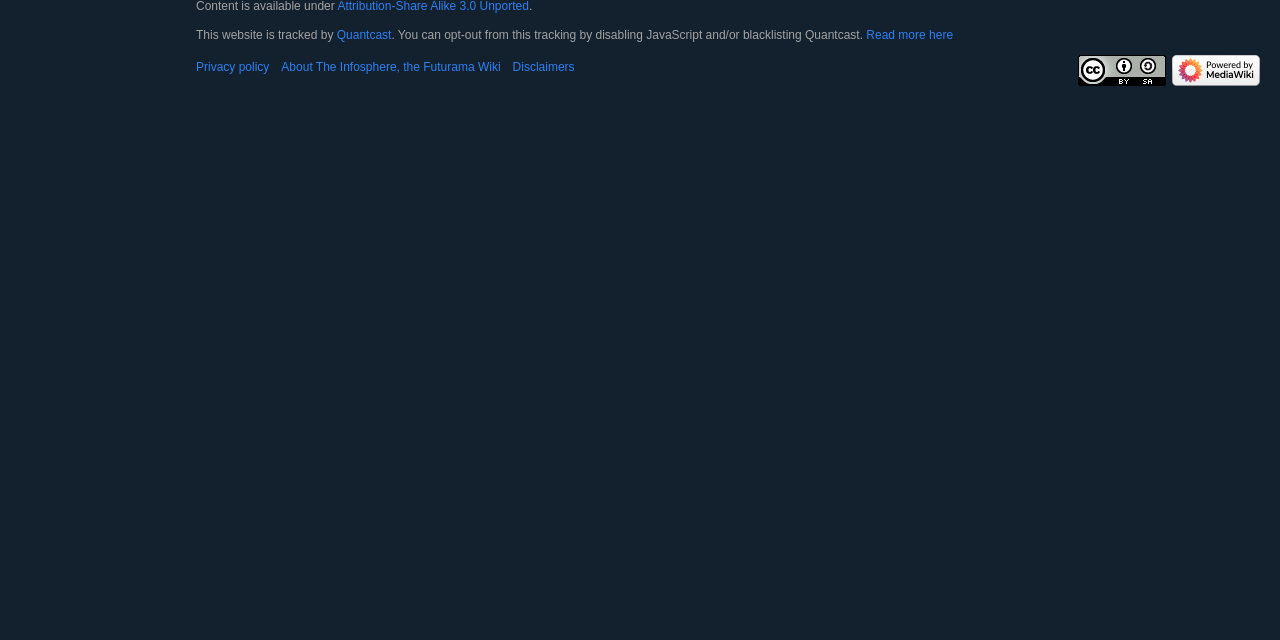Find the bounding box coordinates for the UI element that matches this description: "Disclaimers".

[0.4, 0.094, 0.449, 0.116]